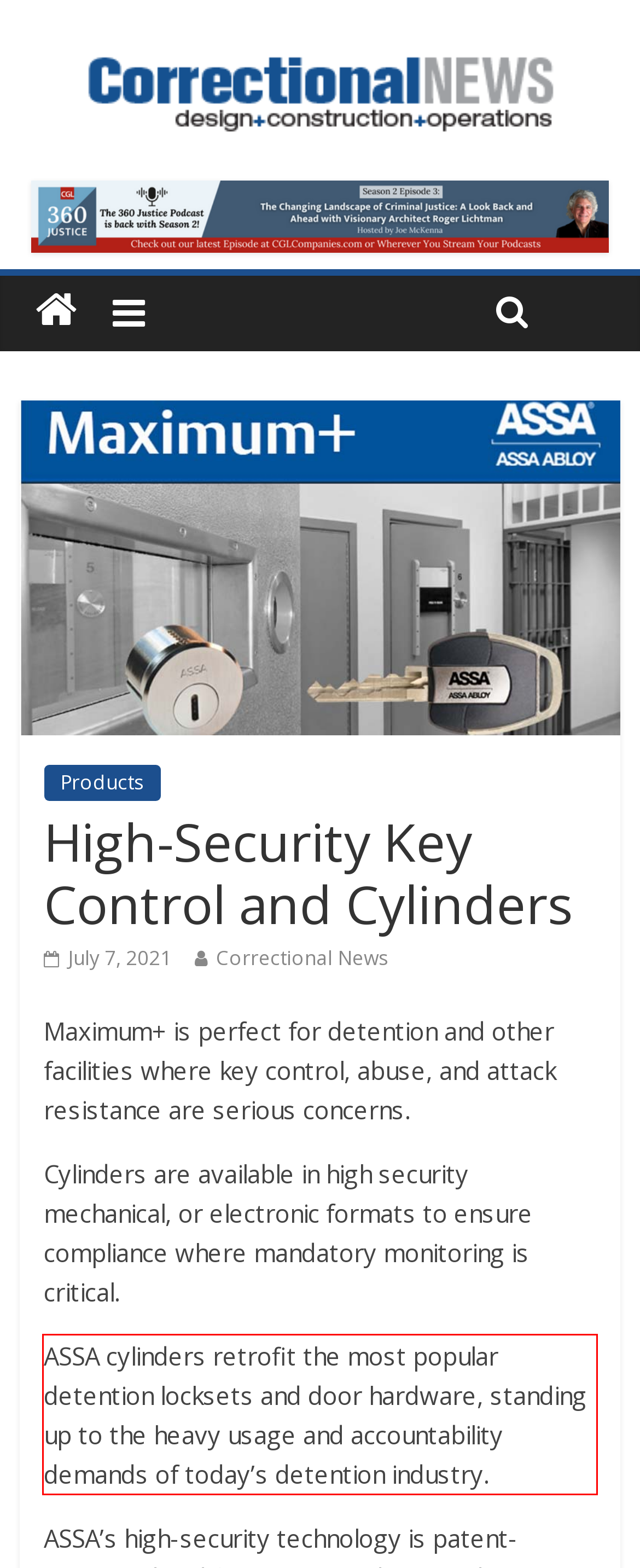Given a webpage screenshot, locate the red bounding box and extract the text content found inside it.

ASSA cylinders retrofit the most popular detention locksets and door hardware, standing up to the heavy usage and accountability demands of today’s detention industry.